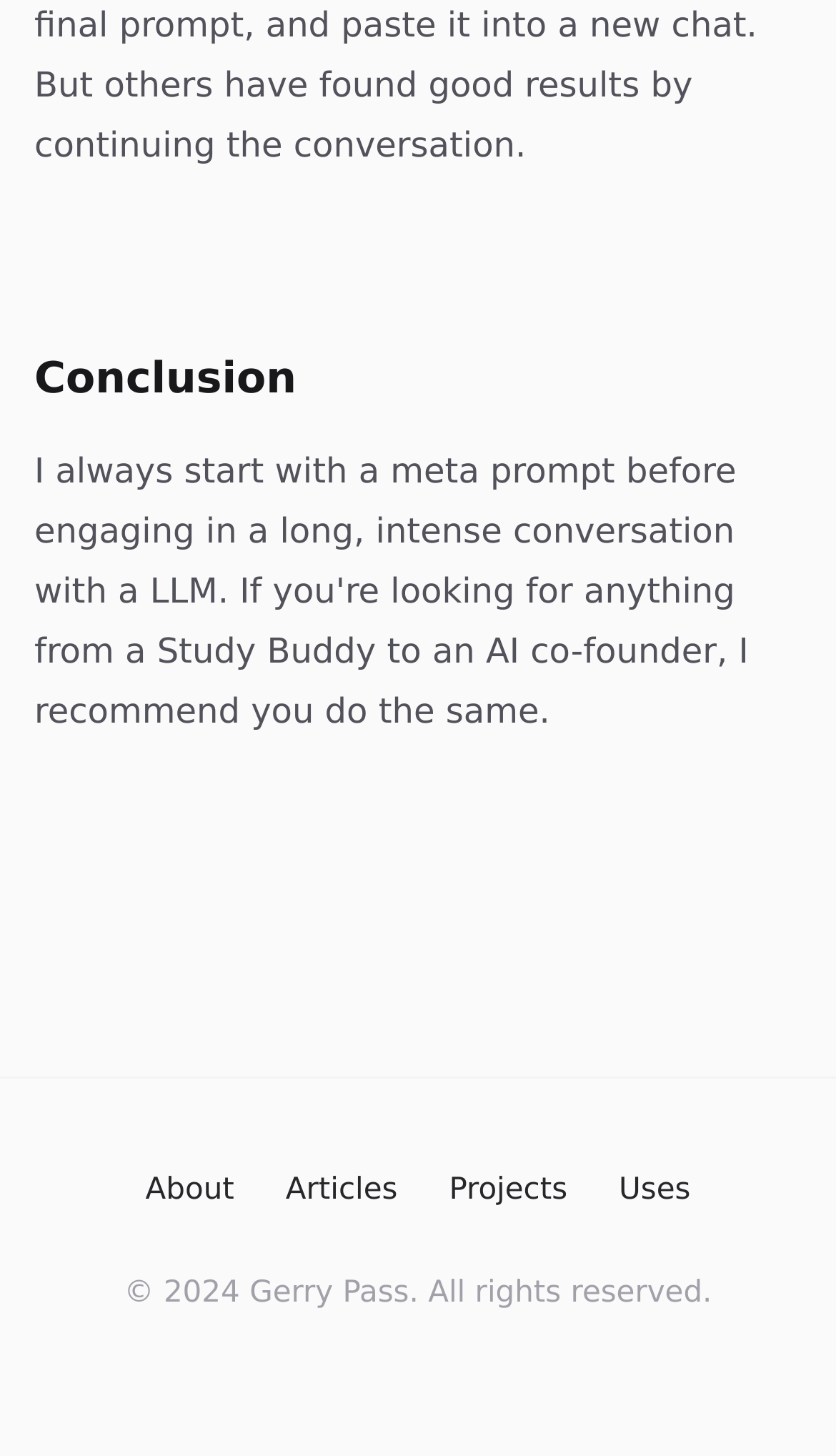Answer the question in a single word or phrase:
What is the name of the copyright holder?

Gerry Pass